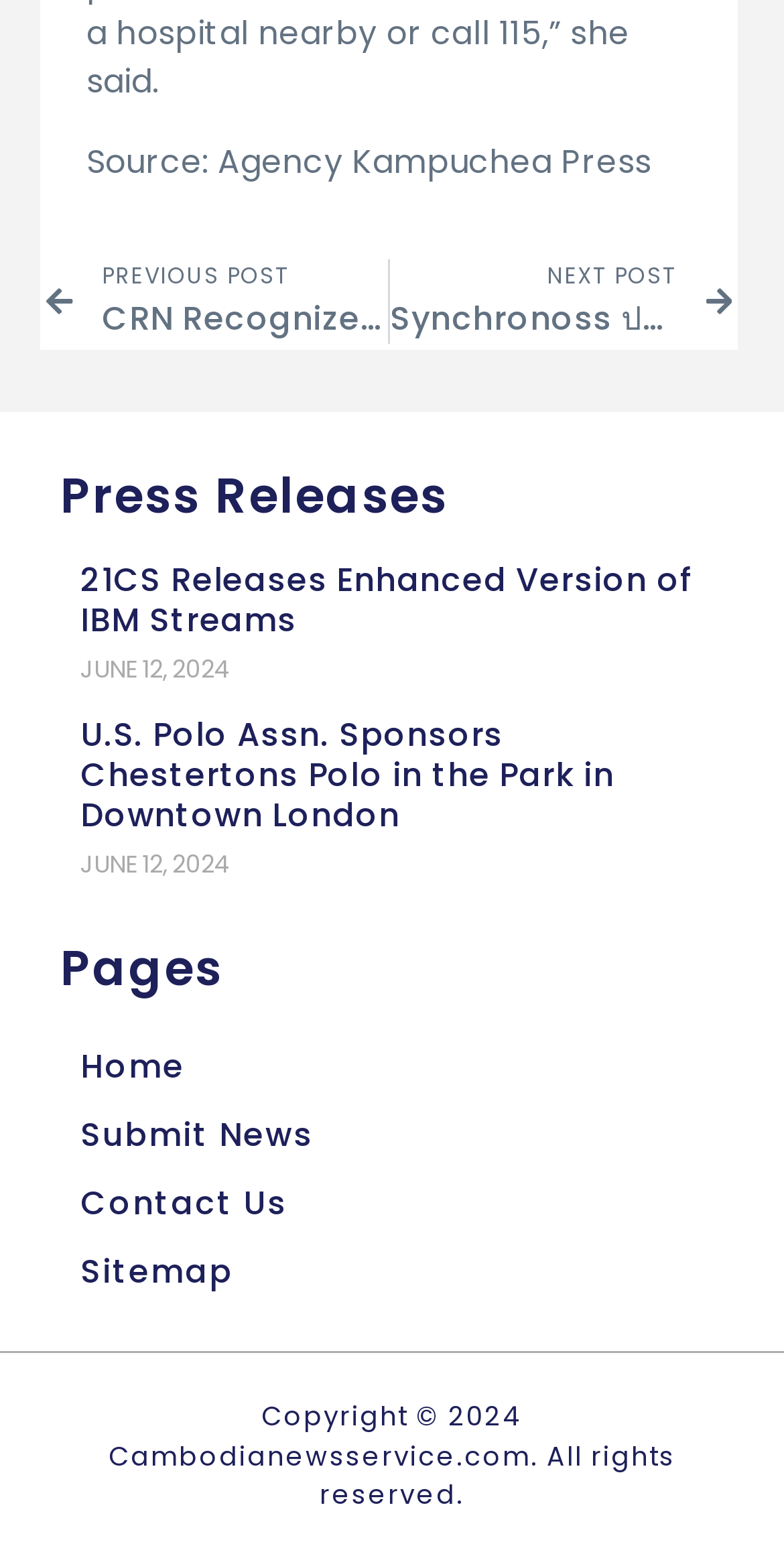Please find the bounding box coordinates of the element that you should click to achieve the following instruction: "View post 'Common Tax Reliefs for Foreign Investors in Singapore'". The coordinates should be presented as four float numbers between 0 and 1: [left, top, right, bottom].

None